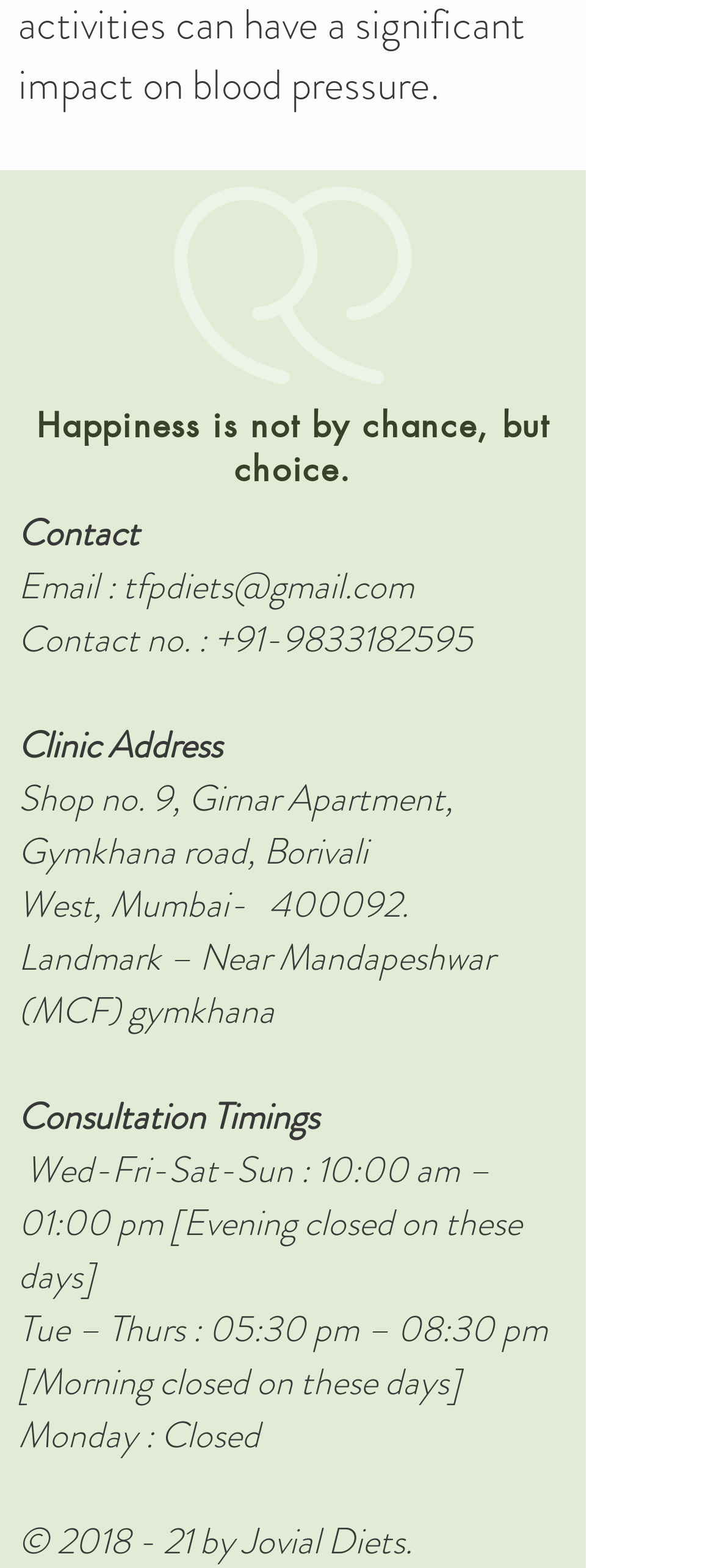Identify the bounding box for the described UI element: "tfpdiets@gmail.com".

[0.172, 0.357, 0.579, 0.391]